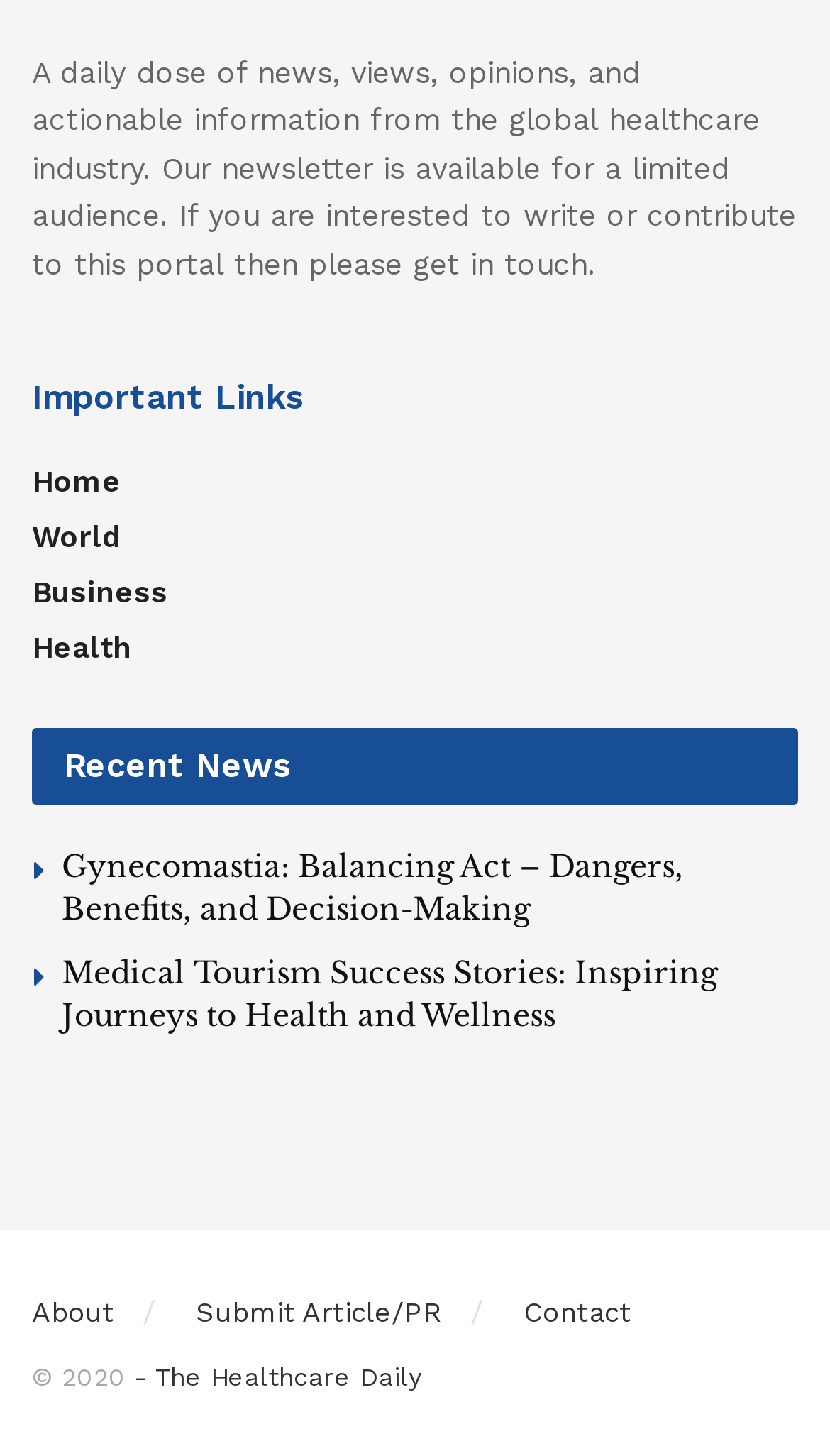Please identify the bounding box coordinates of the element's region that should be clicked to execute the following instruction: "view article about gynecomastia". The bounding box coordinates must be four float numbers between 0 and 1, i.e., [left, top, right, bottom].

[0.074, 0.582, 0.823, 0.637]